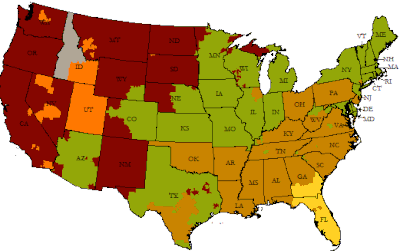Examine the image carefully and respond to the question with a detailed answer: 
Where is the central shipping point located?

The caption states that the map is designed to indicate delivery times from a central shipping point, which in this case, appears to be Tampa, Florida, implying that all shipping originates from this location.